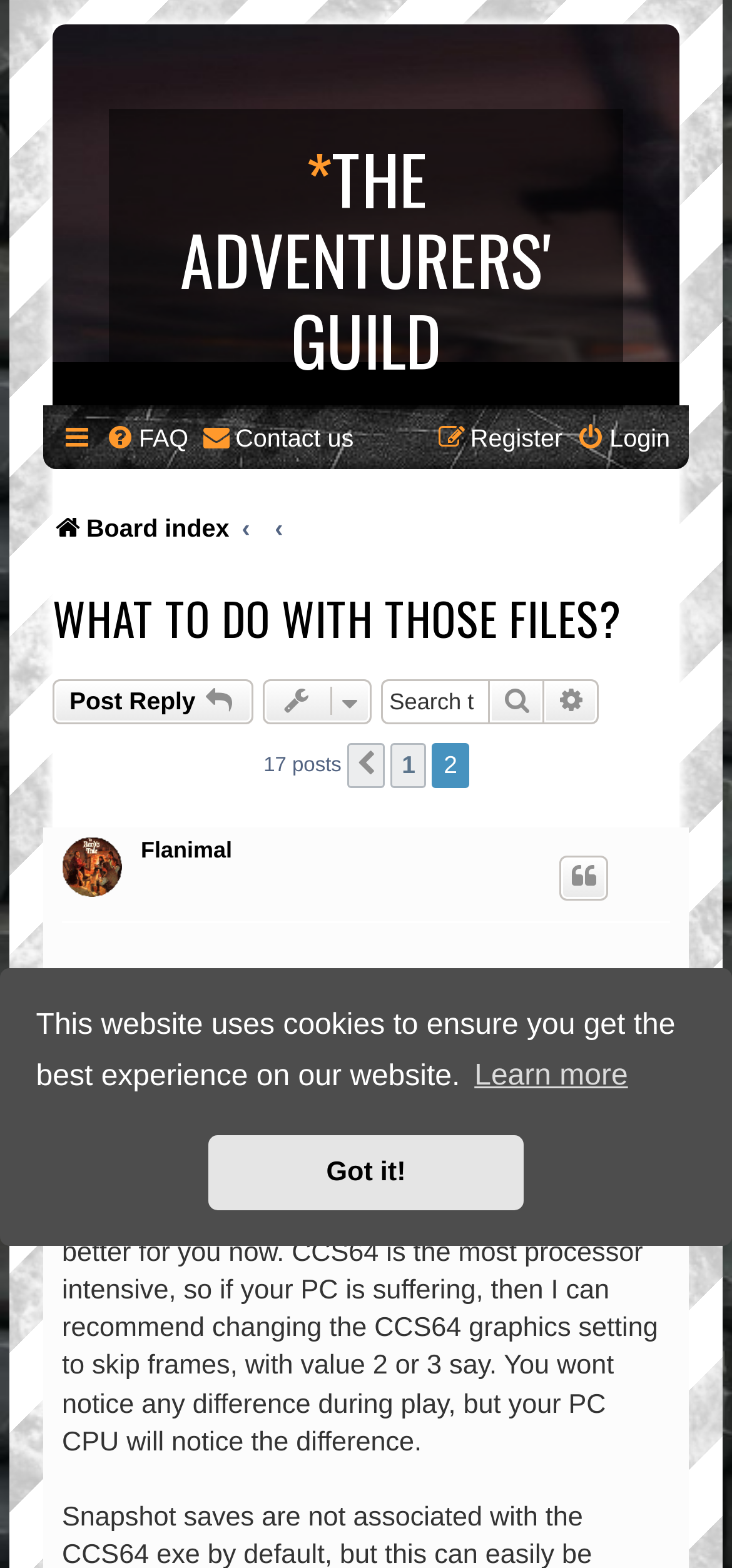What is the username of the user who posted?
Please provide a detailed and comprehensive answer to the question.

I found the username by looking at the description list term that contains the link 'Flanimal' which is located below the user avatar.